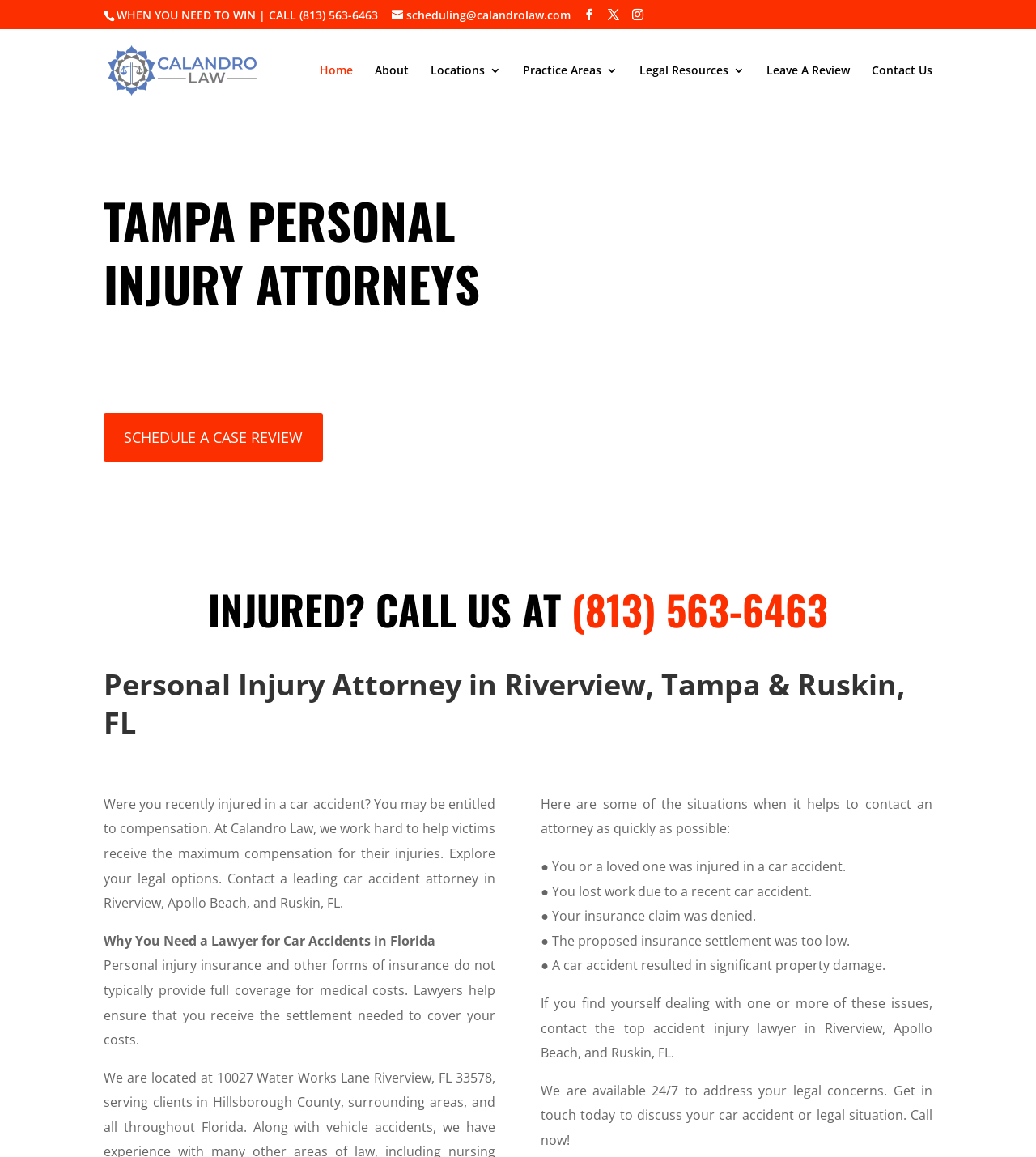Find the bounding box coordinates for the area you need to click to carry out the instruction: "Schedule a case review". The coordinates should be four float numbers between 0 and 1, indicated as [left, top, right, bottom].

[0.1, 0.357, 0.312, 0.399]